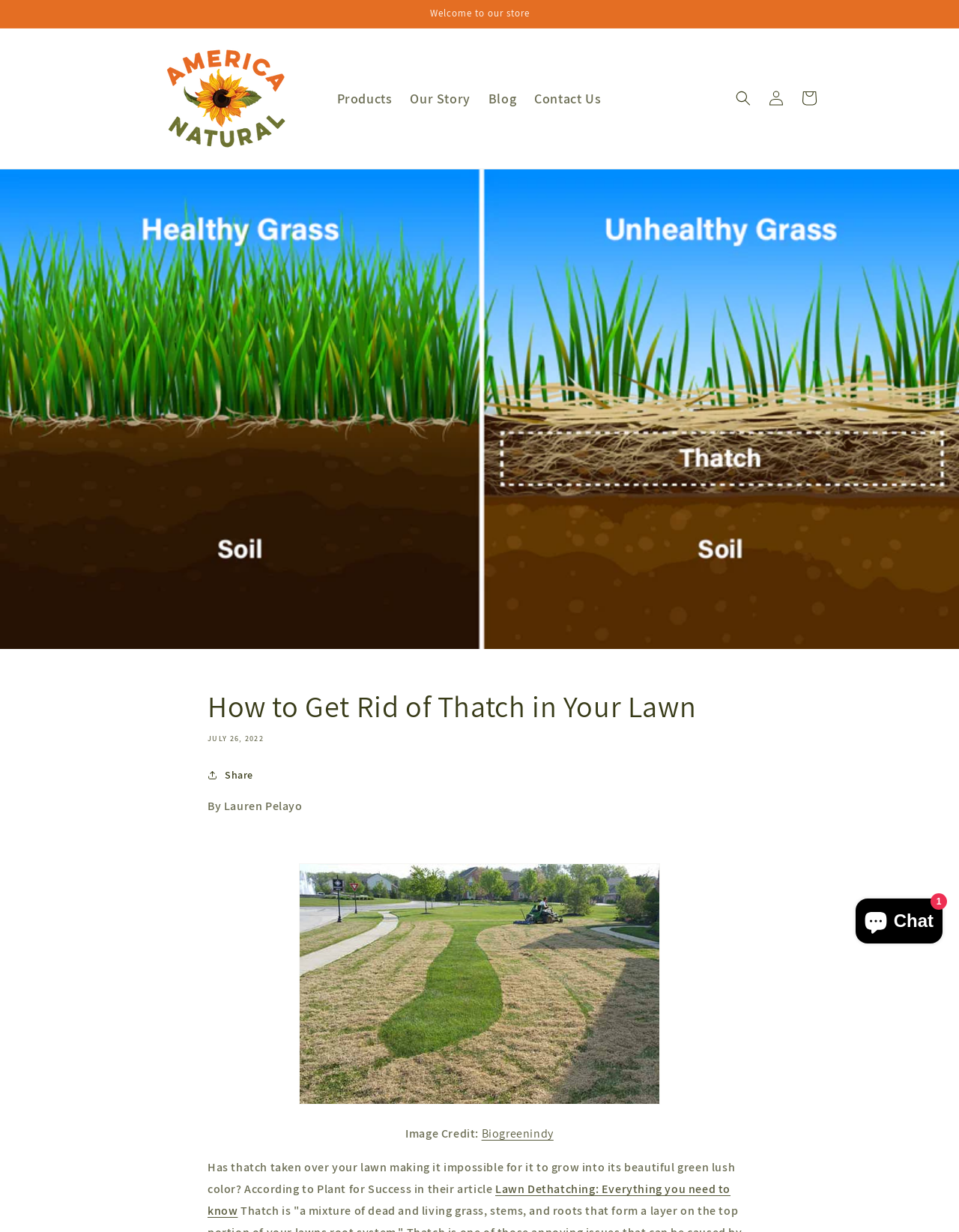Identify the bounding box coordinates of the HTML element based on this description: "Blog".

[0.5, 0.066, 0.548, 0.094]